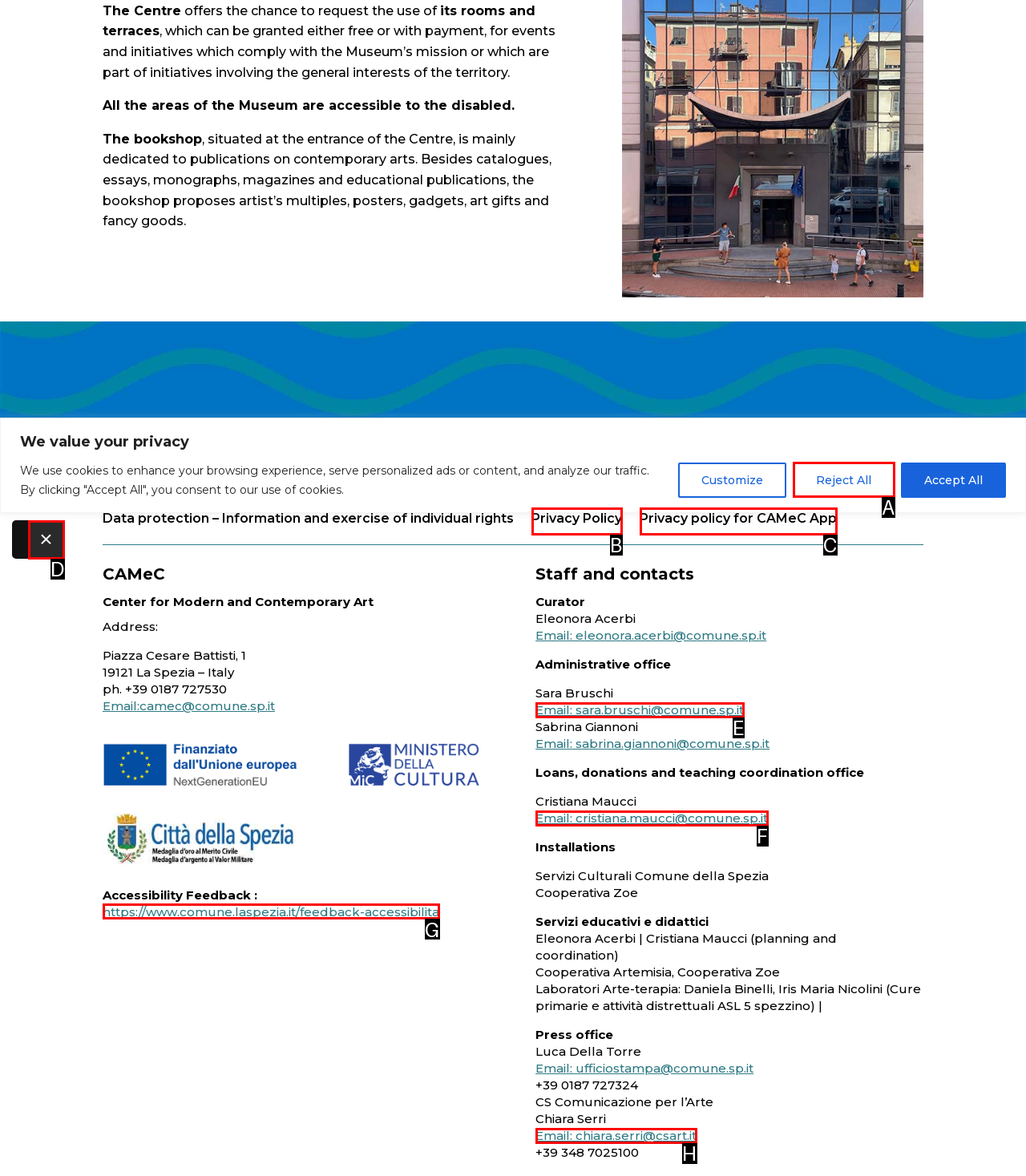Based on the element description: ×, choose the HTML element that matches best. Provide the letter of your selected option.

D